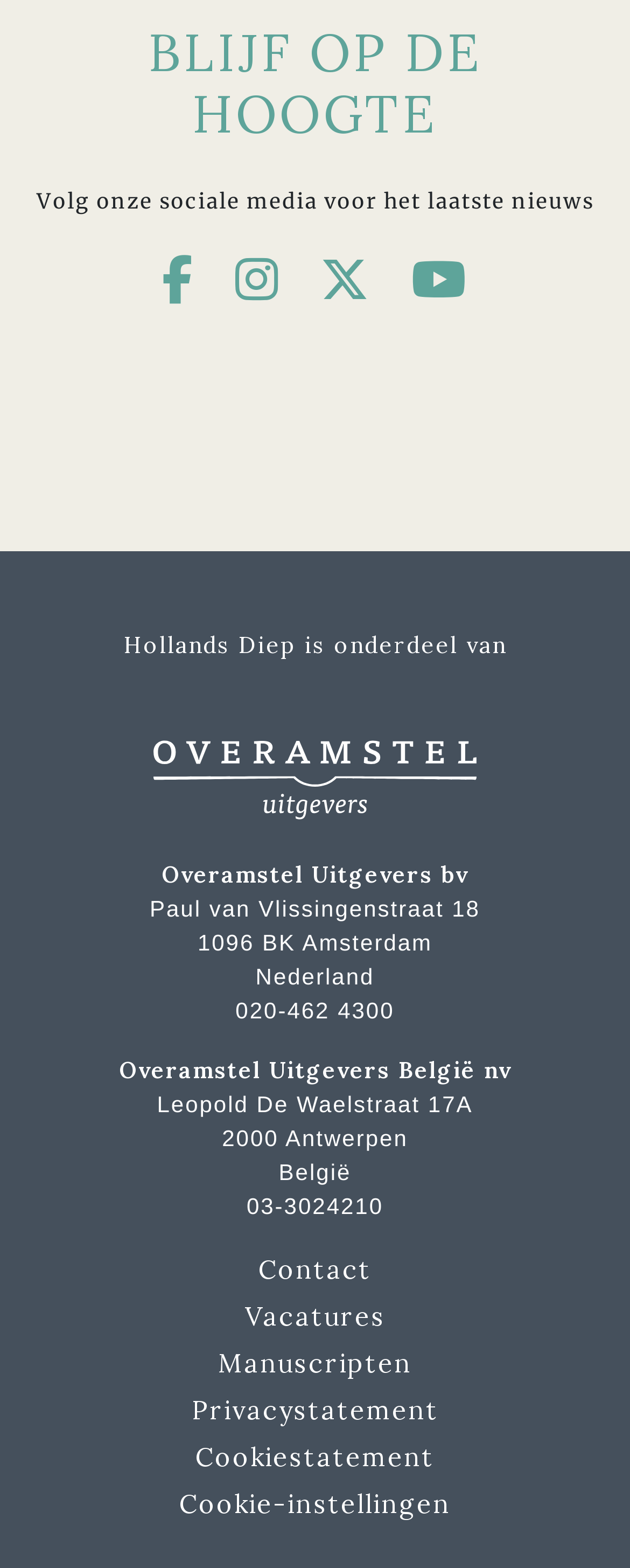Please pinpoint the bounding box coordinates for the region I should click to adhere to this instruction: "Search for something".

None